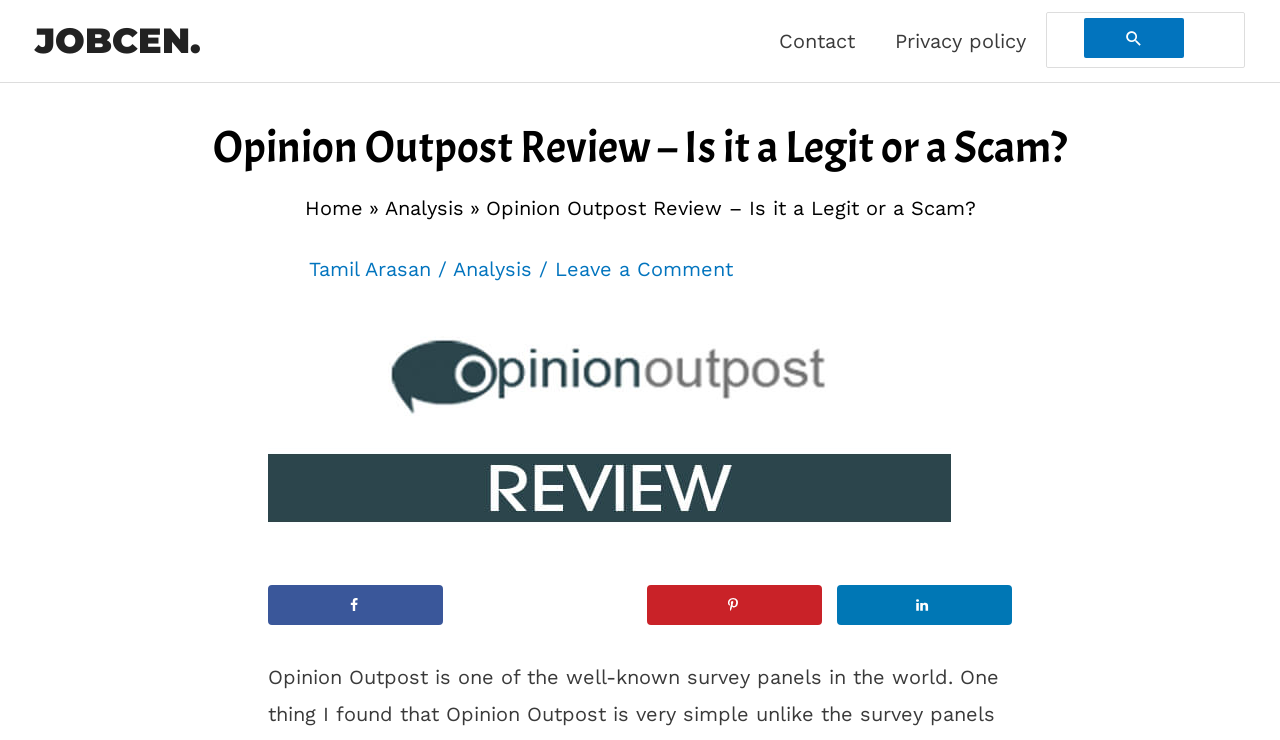Identify and extract the main heading from the webpage.

Opinion Outpost Review – Is it a Legit or a Scam?